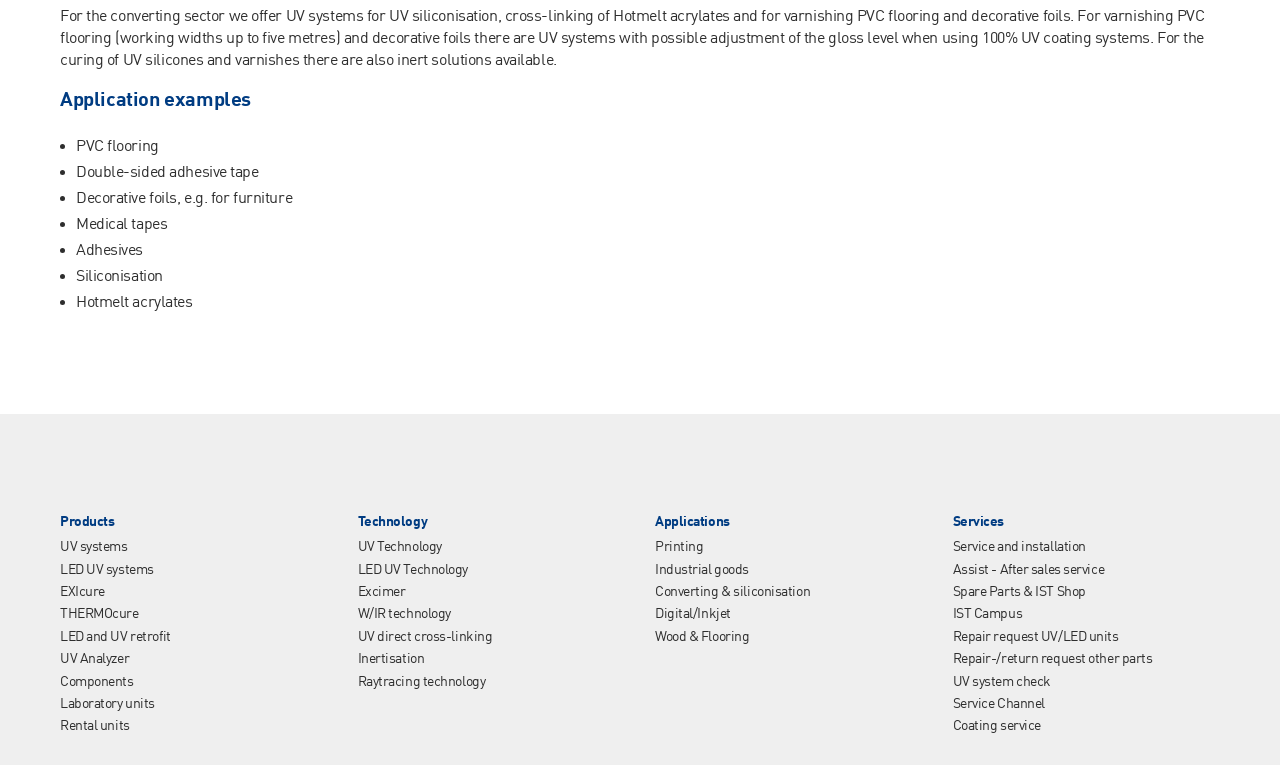Please locate the bounding box coordinates of the element's region that needs to be clicked to follow the instruction: "Visit SOURCE: THERIAULTS AUCTIONS". The bounding box coordinates should be provided as four float numbers between 0 and 1, i.e., [left, top, right, bottom].

None